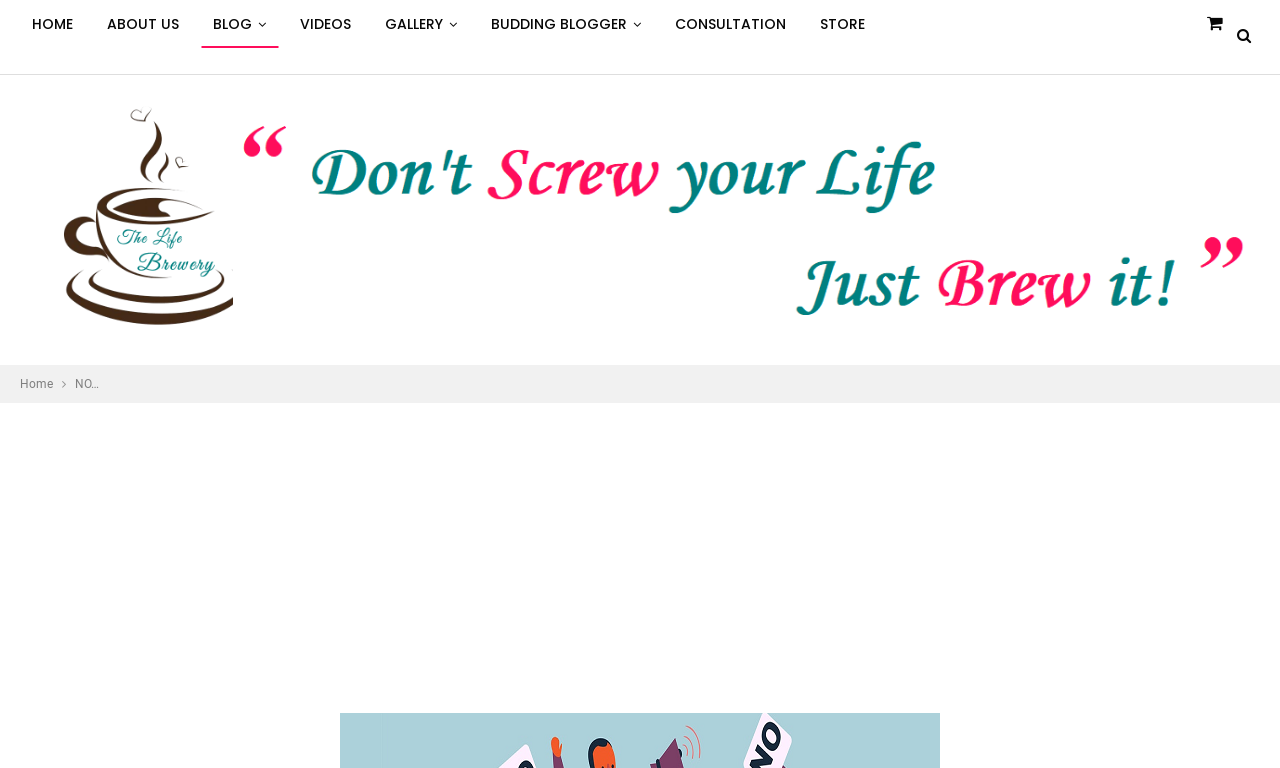Based on the image, provide a detailed and complete answer to the question: 
How many main navigation links are there?

I counted the main navigation links at the top of the webpage, which are HOME, ABOUT US, BLOG, VIDEOS, GALLERY, BUDDING BLOGGER, and CONSULTATION, totaling 7 links.